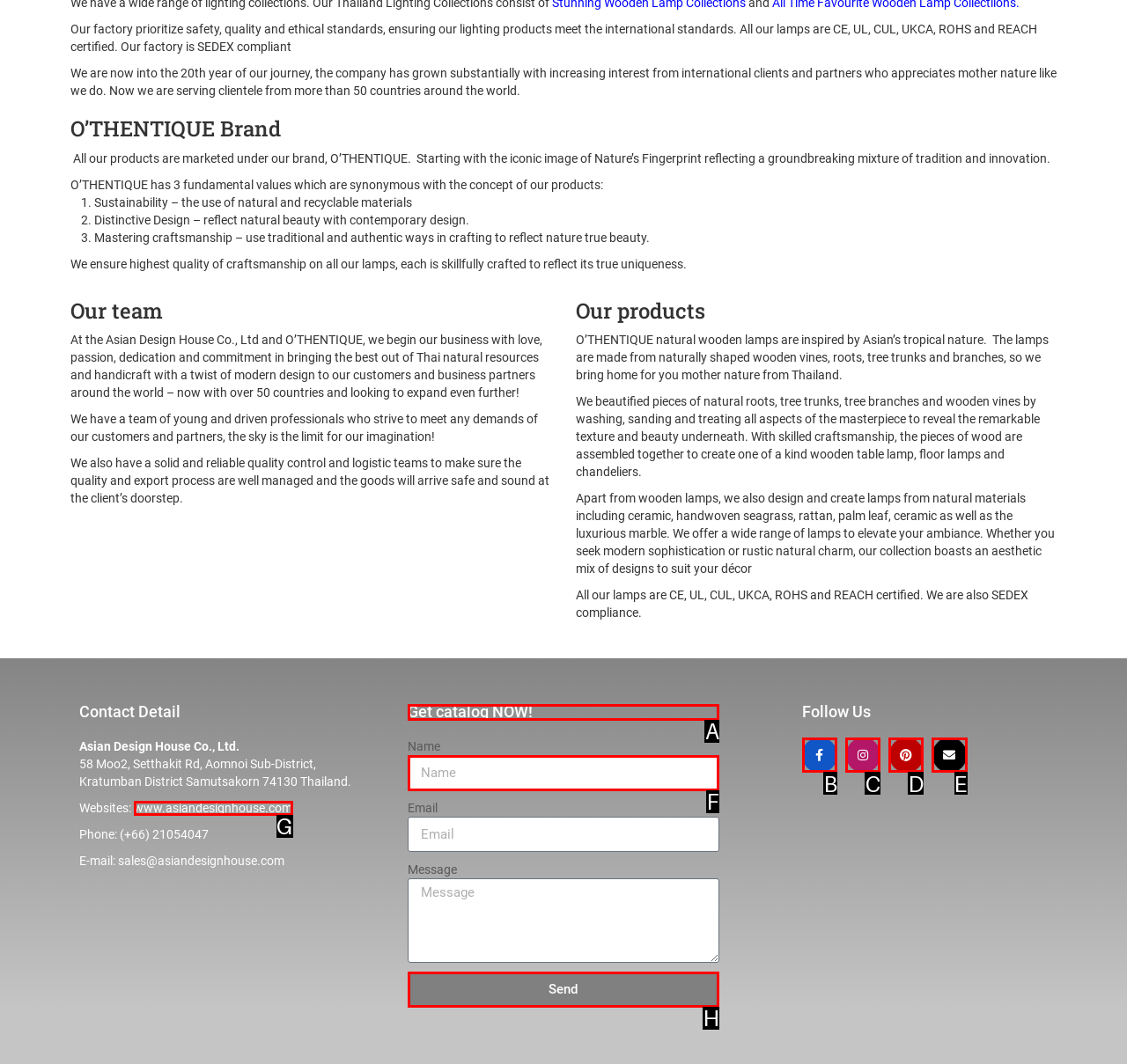Identify the correct UI element to click to achieve the task: Get the catalog now.
Answer with the letter of the appropriate option from the choices given.

A